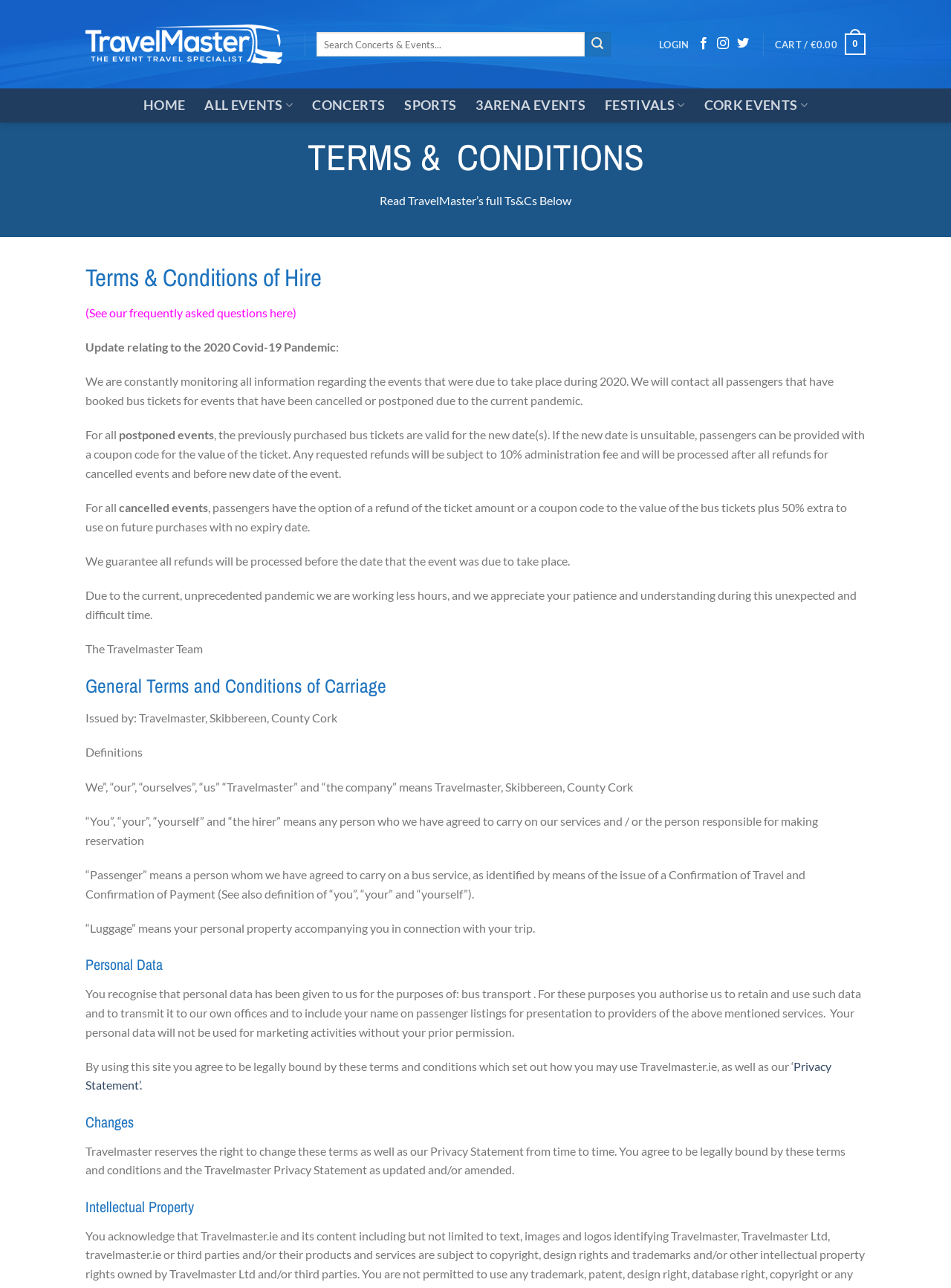Can you show the bounding box coordinates of the region to click on to complete the task described in the instruction: "View all events"?

[0.215, 0.069, 0.308, 0.095]